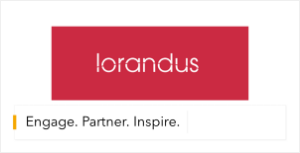What is the company's mission and values?
Can you offer a detailed and complete answer to this question?

The company's mission and values are encapsulated in the tagline 'Engage. Partner. Inspire.', which emphasizes collaboration and motivation, as stated in the caption.